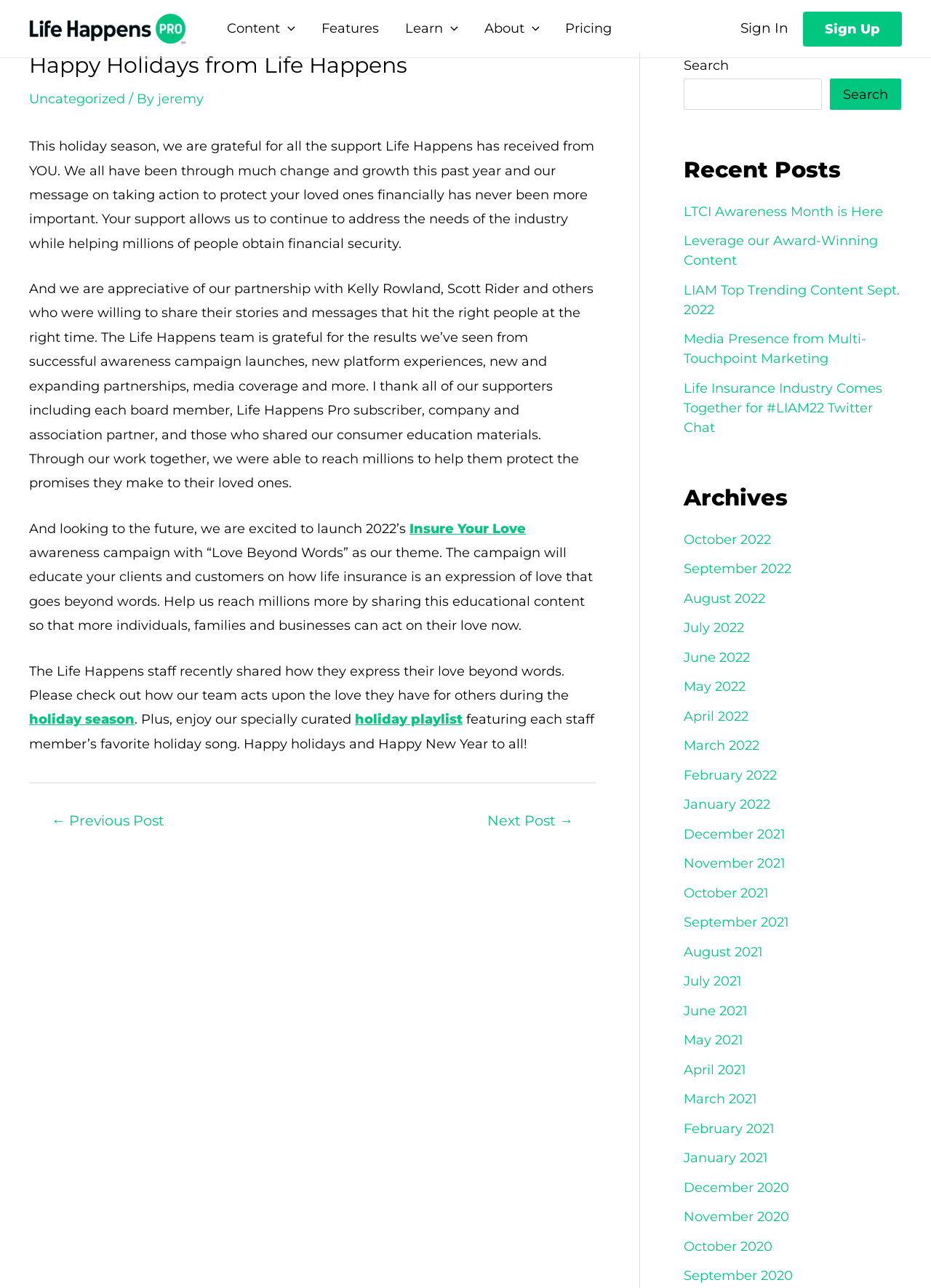What is the name of the organization?
Deliver a detailed and extensive answer to the question.

The name of the organization can be found in the top-left corner of the webpage, where it says 'Happy Holidays from Life Happens – Life Happens Pro'.